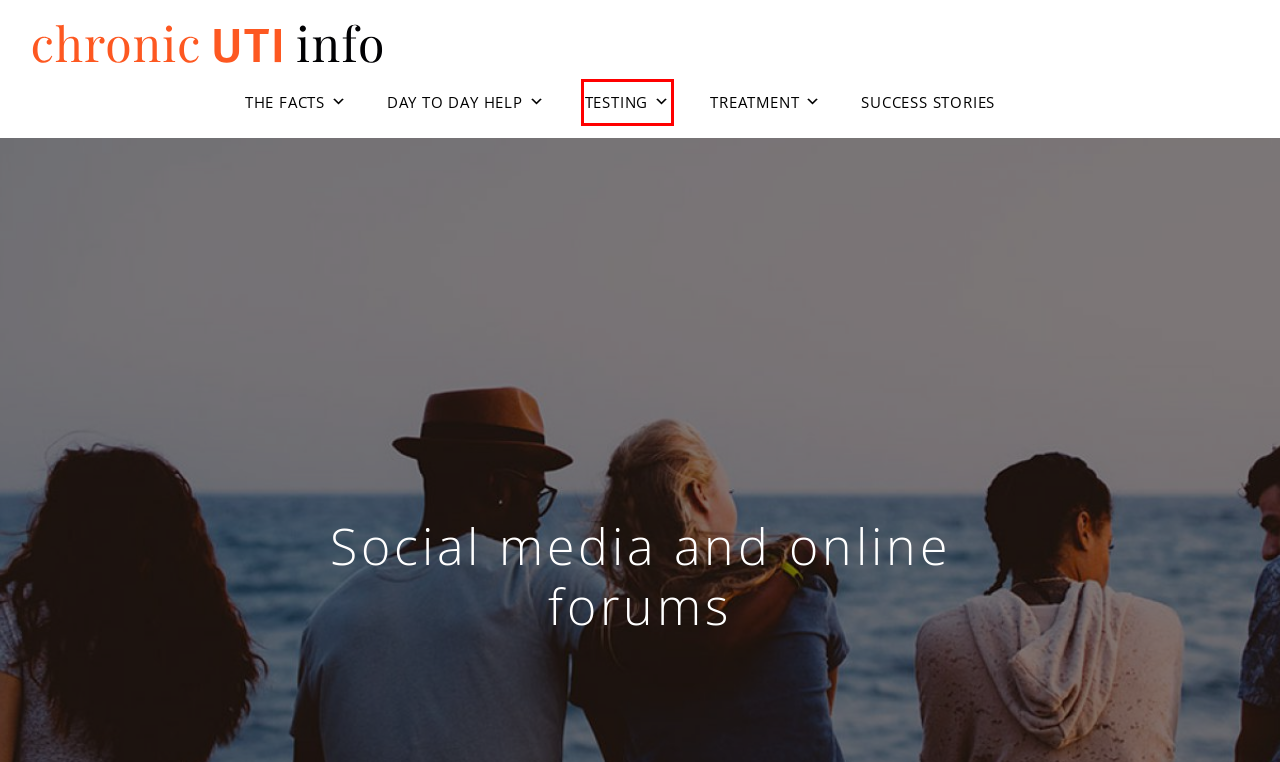You have a screenshot of a webpage with a red bounding box highlighting a UI element. Your task is to select the best webpage description that corresponds to the new webpage after clicking the element. Here are the descriptions:
A. Success stories - Chronic UTI Info
B. Chronic UTI testing - Chronic UTI Info
C. Treatment - Chronic UTI Info
D. Chronic UTI Info - Chronic UTI Info
E. Find a Therapist, Psychologist, Counselor - Psychology Today
F. Chronic UTI - the facts - Chronic UTI Info
G. Day to day help - Chronic UTI Info
H. Home - American Society of Acupuncturists

B